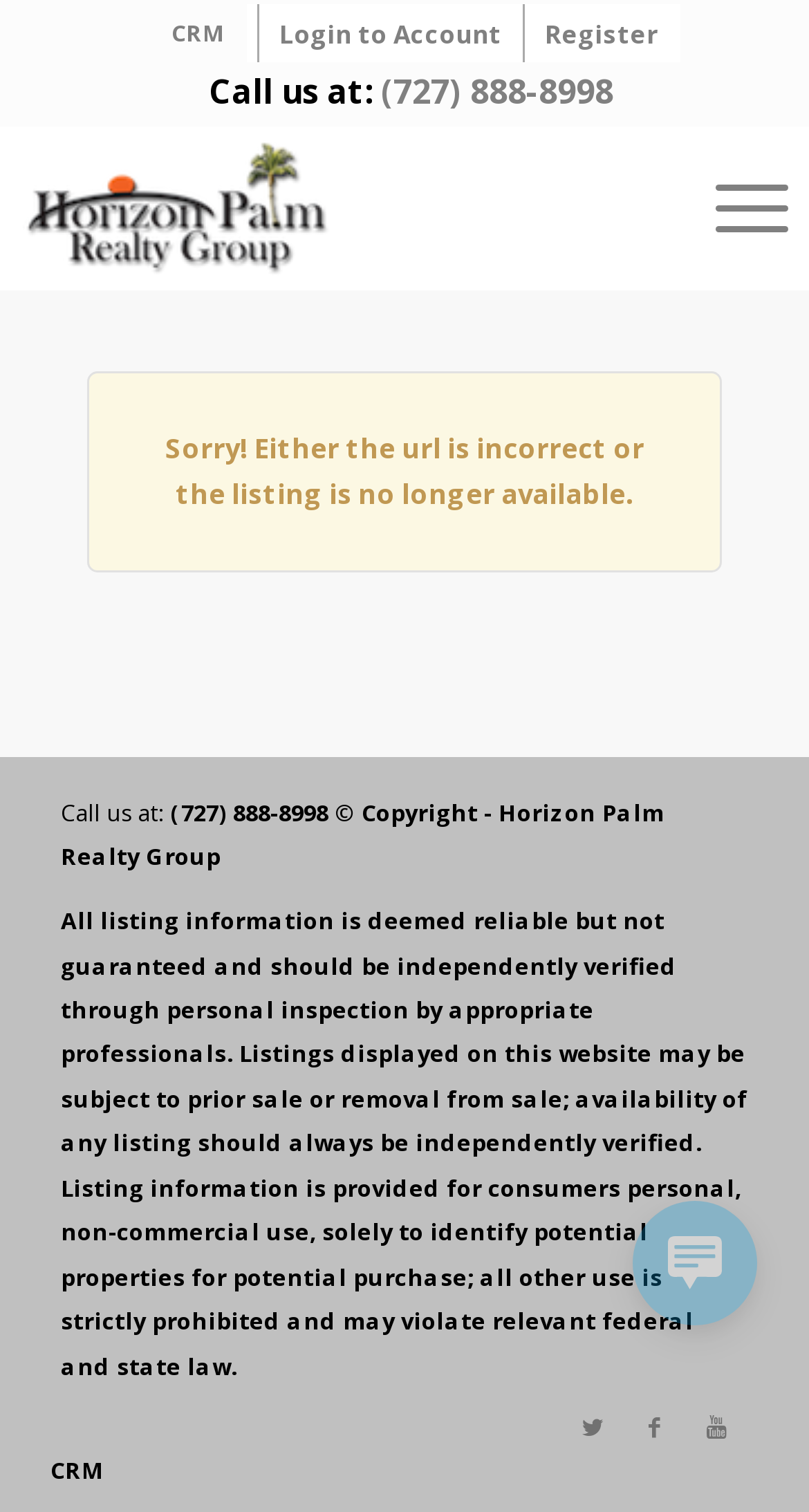Please identify the bounding box coordinates of the area I need to click to accomplish the following instruction: "Click on CRM".

[0.212, 0.001, 0.278, 0.041]